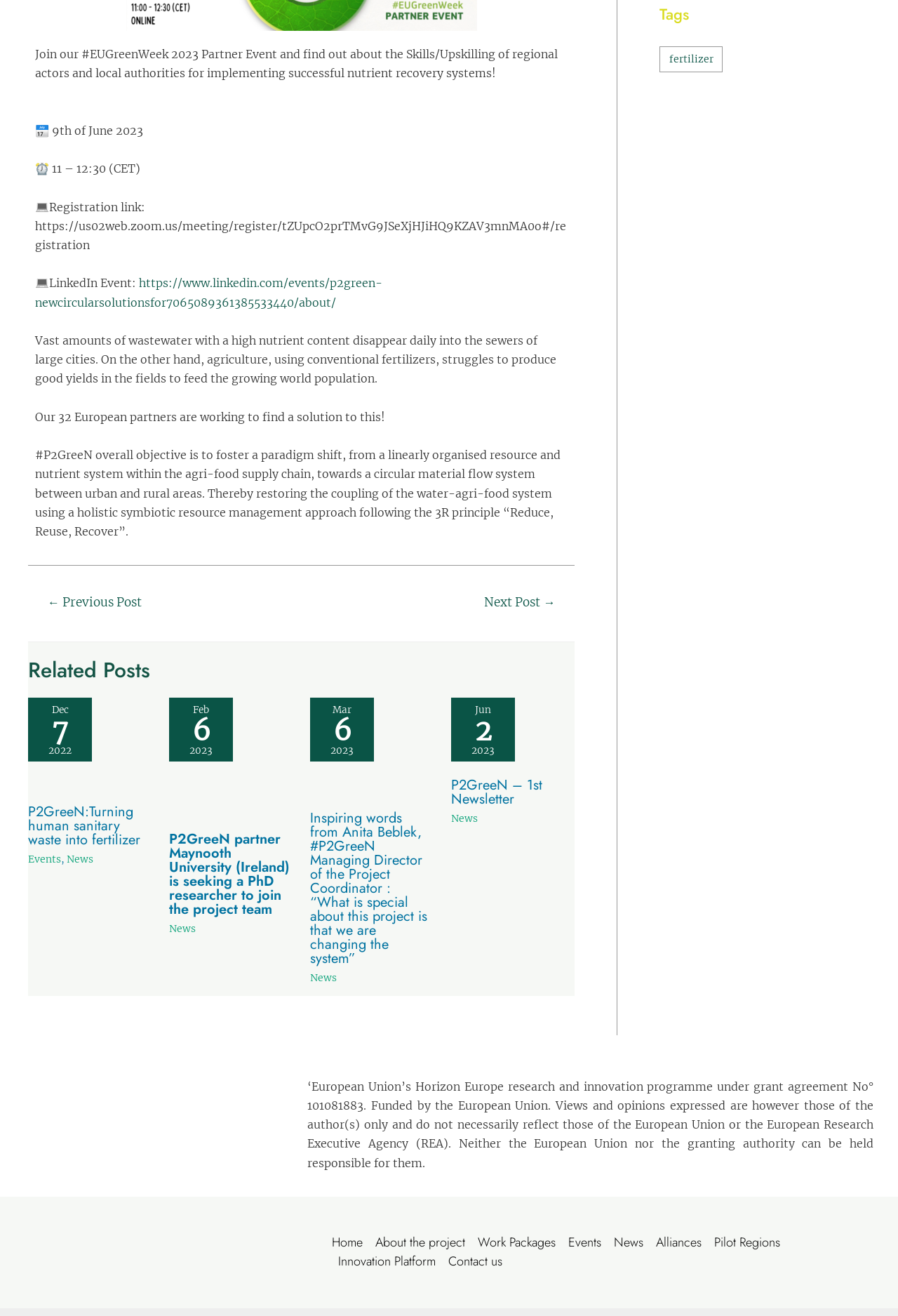From the element description: "Pilot Regions", extract the bounding box coordinates of the UI element. The coordinates should be expressed as four float numbers between 0 and 1, in the order [left, top, right, bottom].

[0.789, 0.937, 0.876, 0.952]